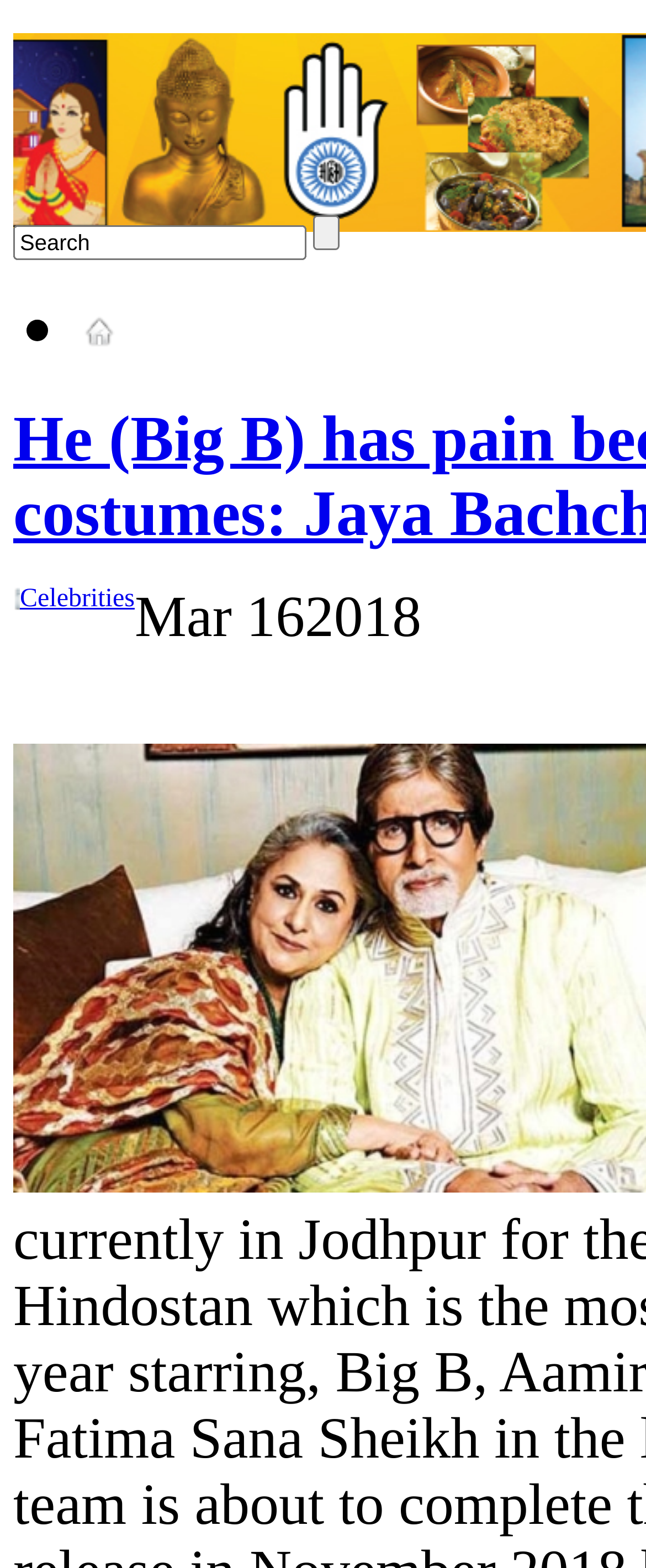Please give a succinct answer using a single word or phrase:
What is the text on the top-left corner?

Search